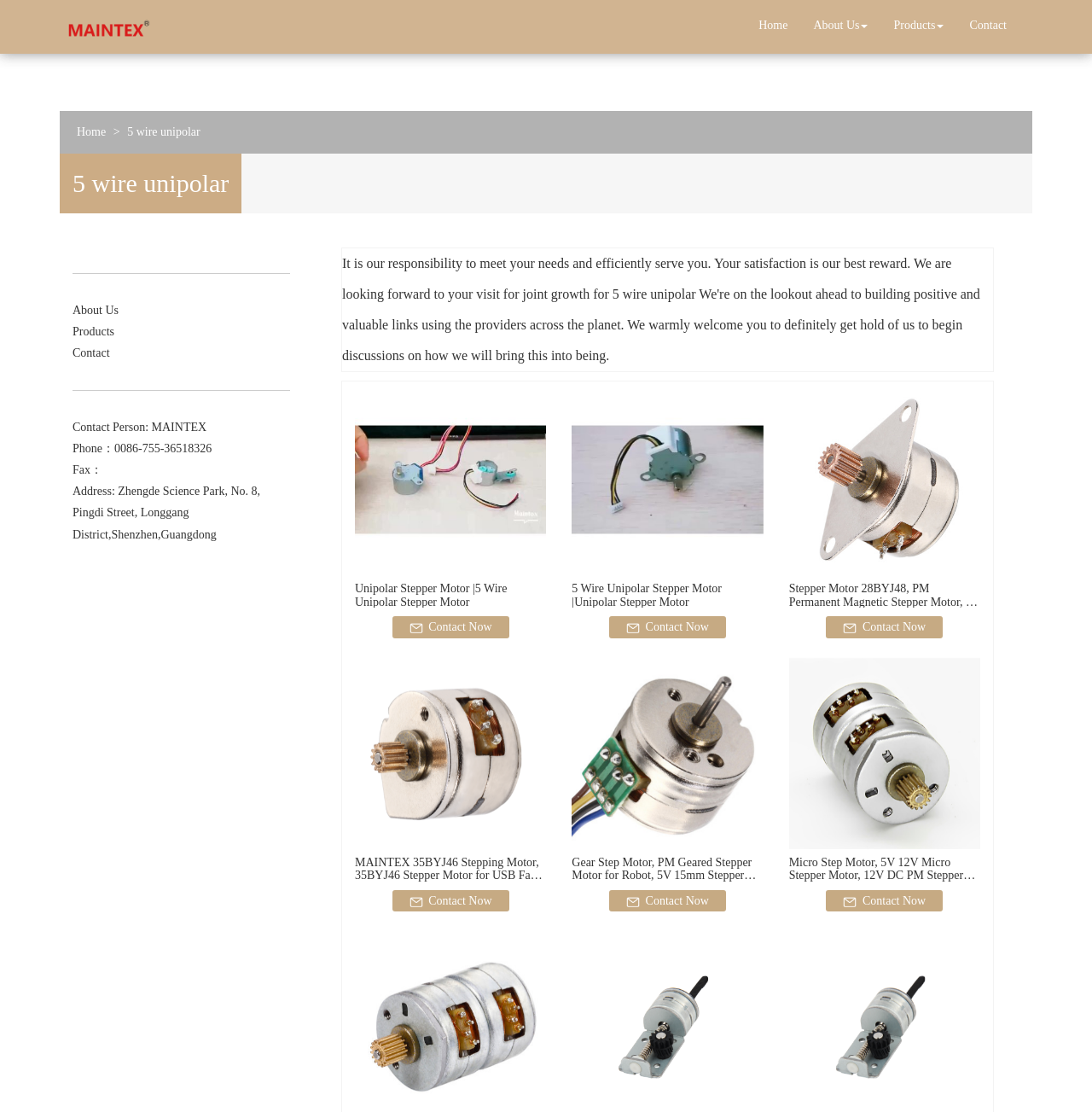Give a concise answer using one word or a phrase to the following question:
What is the purpose of the company?

To meet customer needs